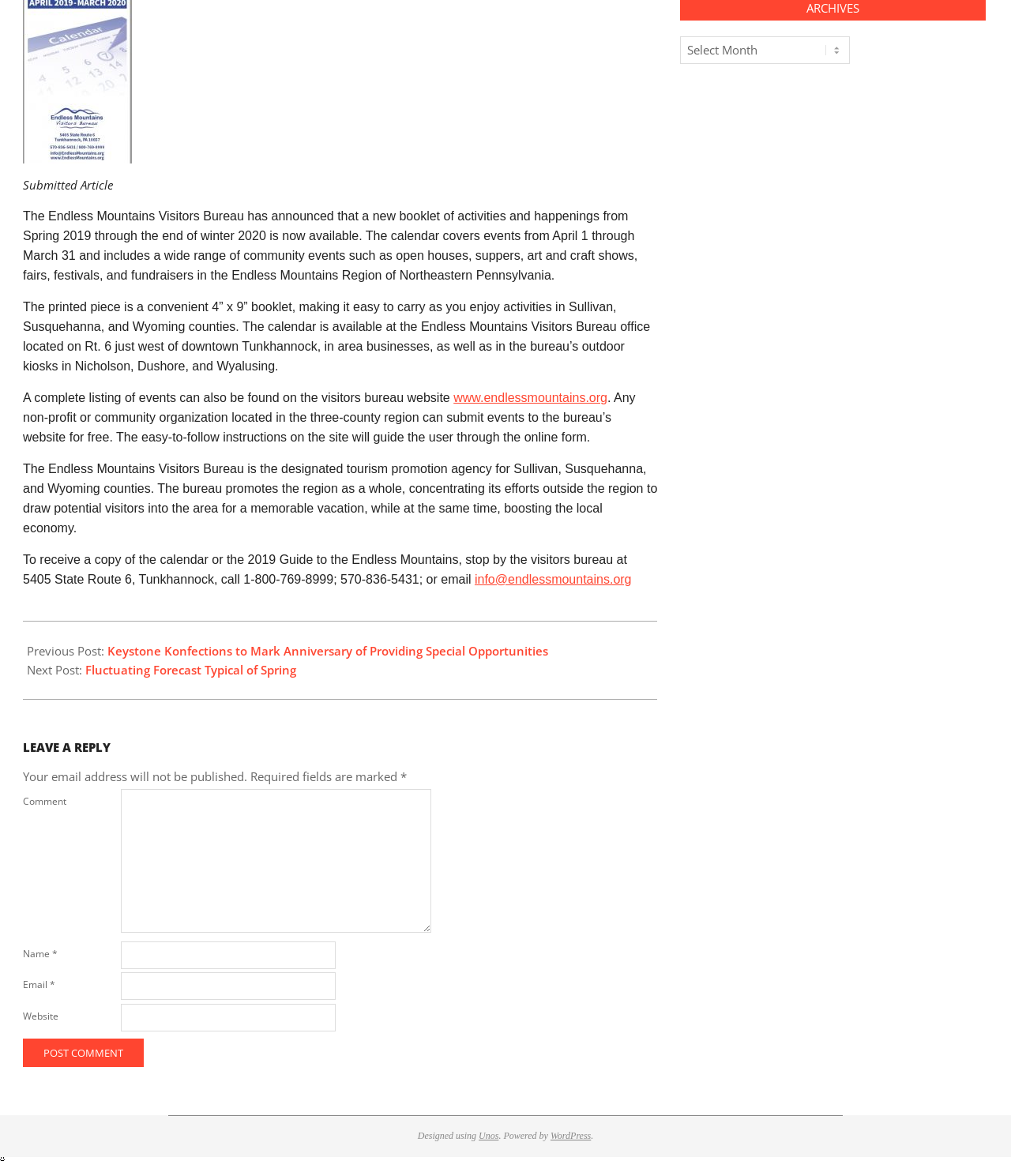Locate the bounding box coordinates of the UI element described by: "Fluctuating Forecast Typical of Spring". Provide the coordinates as four float numbers between 0 and 1, formatted as [left, top, right, bottom].

[0.084, 0.563, 0.293, 0.576]